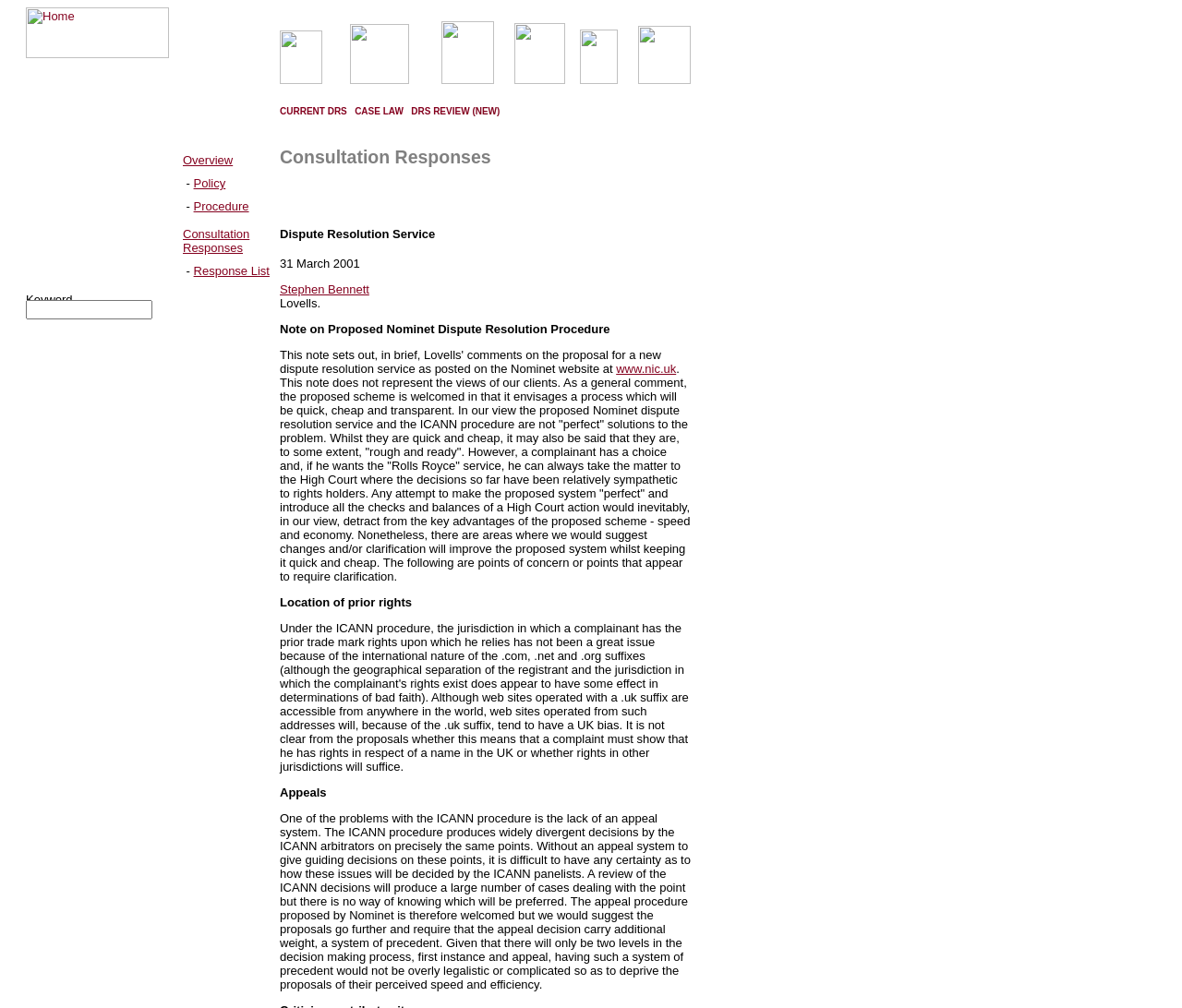Please provide the bounding box coordinates for the element that needs to be clicked to perform the instruction: "click the Home link". The coordinates must consist of four float numbers between 0 and 1, formatted as [left, top, right, bottom].

[0.022, 0.045, 0.143, 0.06]